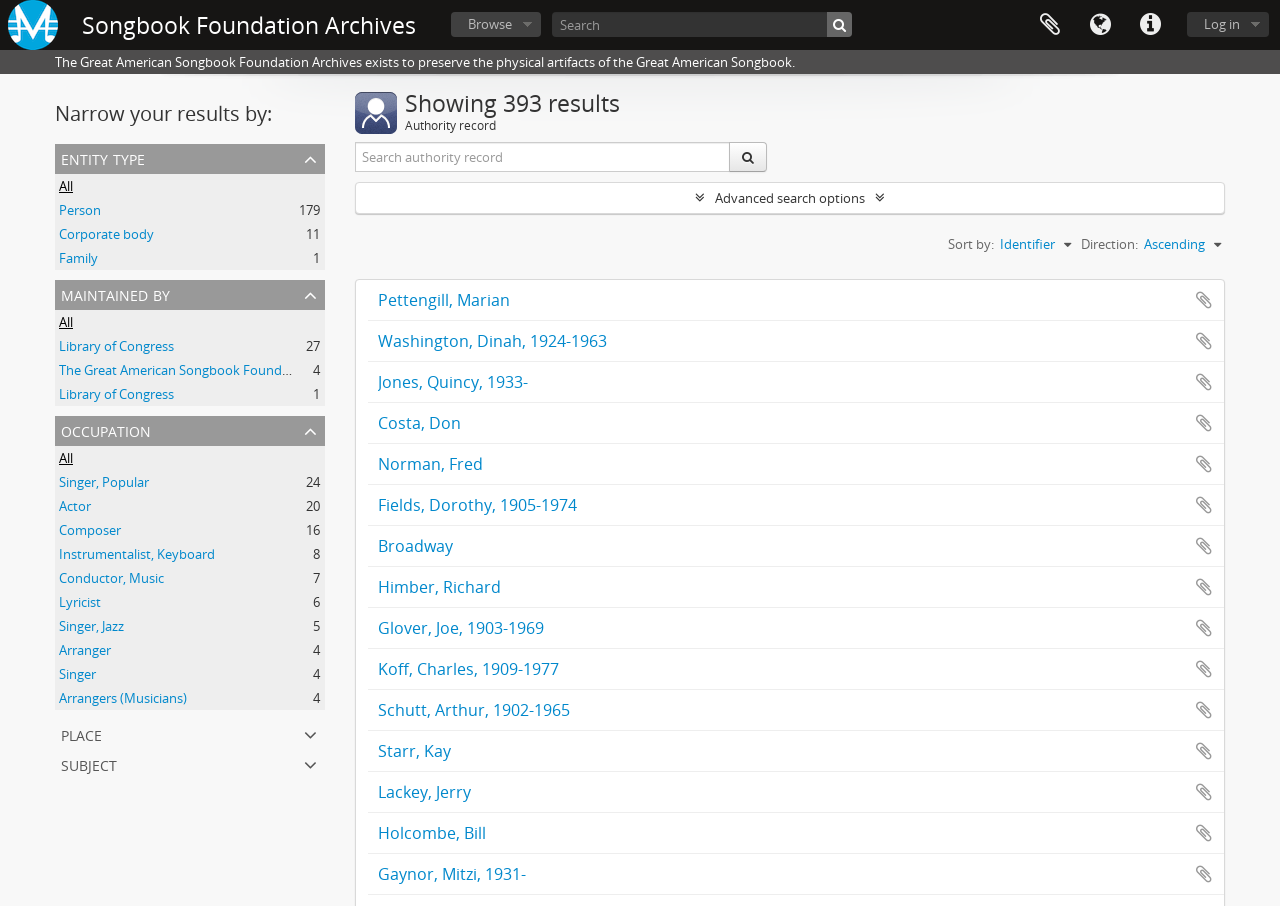Find the bounding box coordinates of the element to click in order to complete this instruction: "Add Quincy Jones to clipboard". The bounding box coordinates must be four float numbers between 0 and 1, denoted as [left, top, right, bottom].

[0.933, 0.411, 0.948, 0.433]